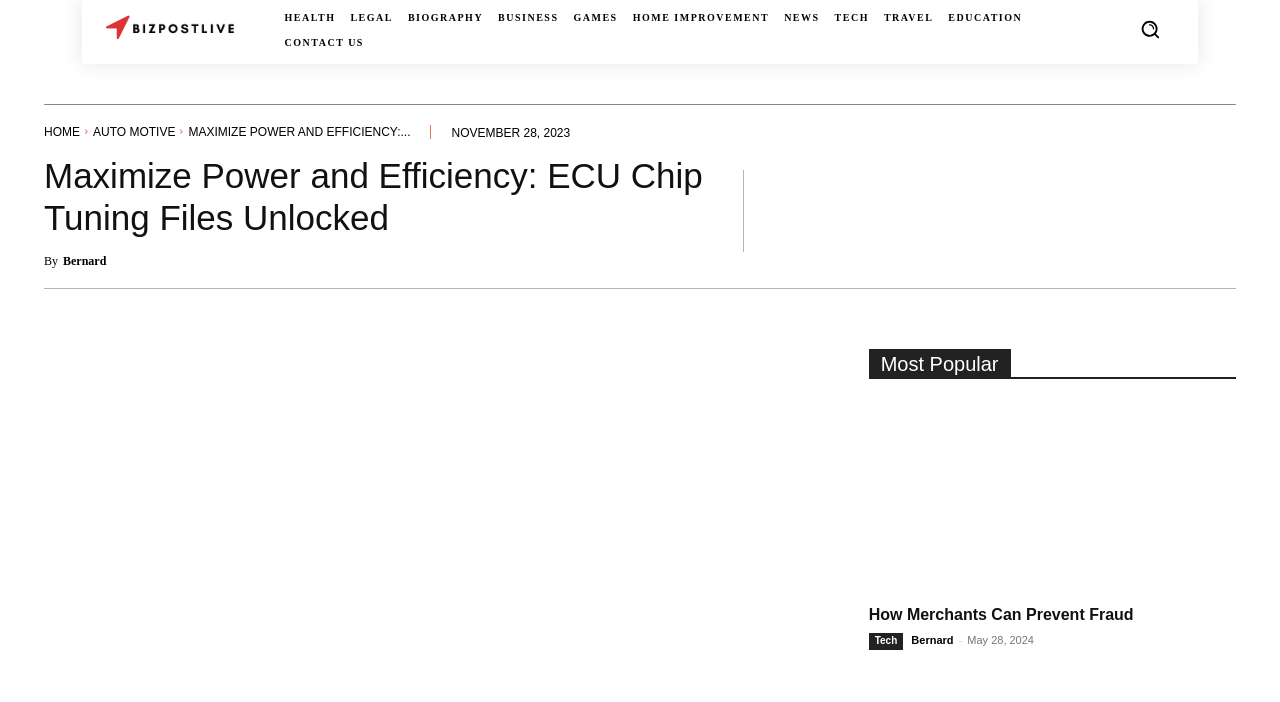Please find the bounding box coordinates of the element's region to be clicked to carry out this instruction: "Check the most popular articles".

[0.679, 0.497, 0.966, 0.54]